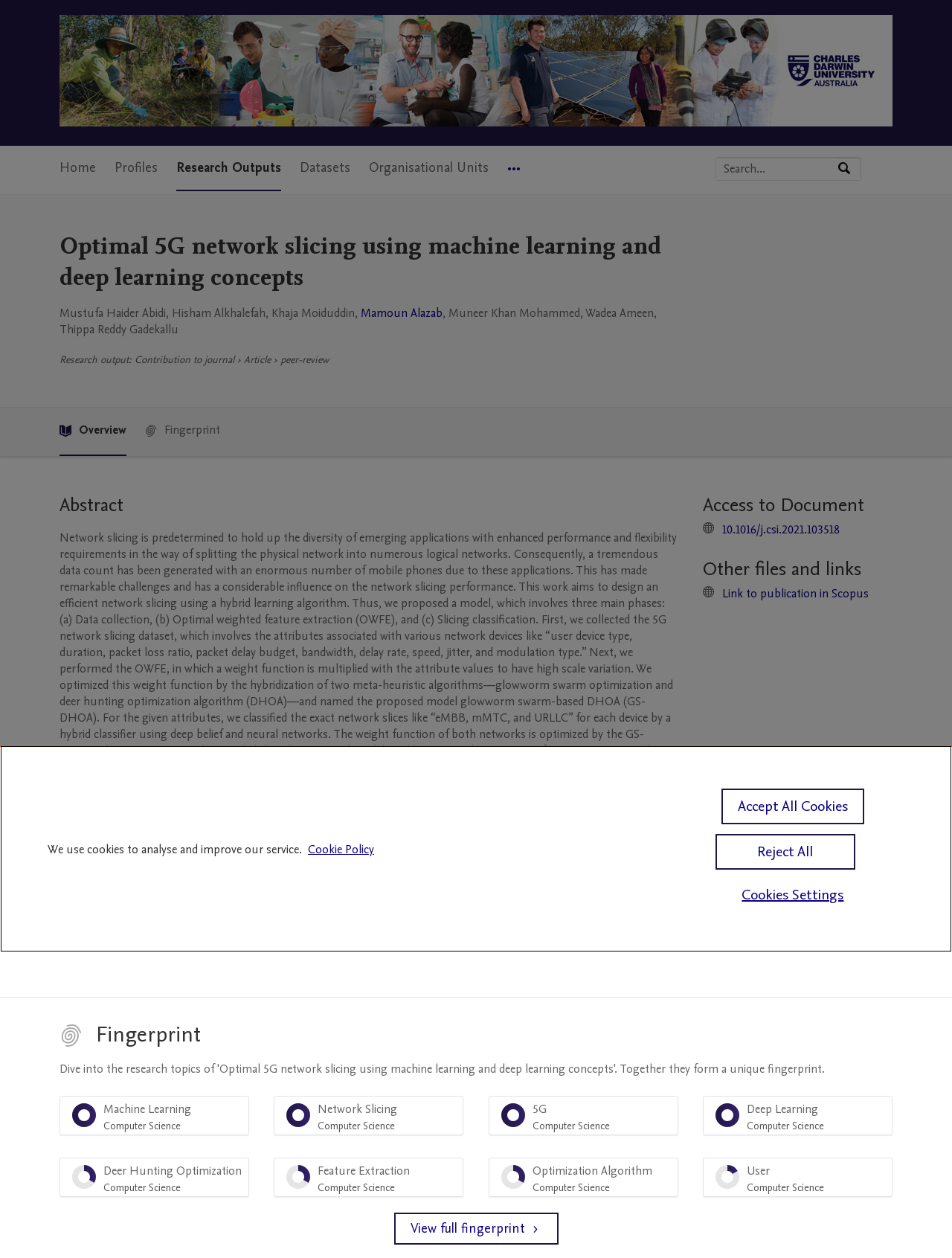Refer to the screenshot and give an in-depth answer to this question: Who are the authors of the research output?

I found the answer by looking at the section below the abstract, which lists the authors of the research output.